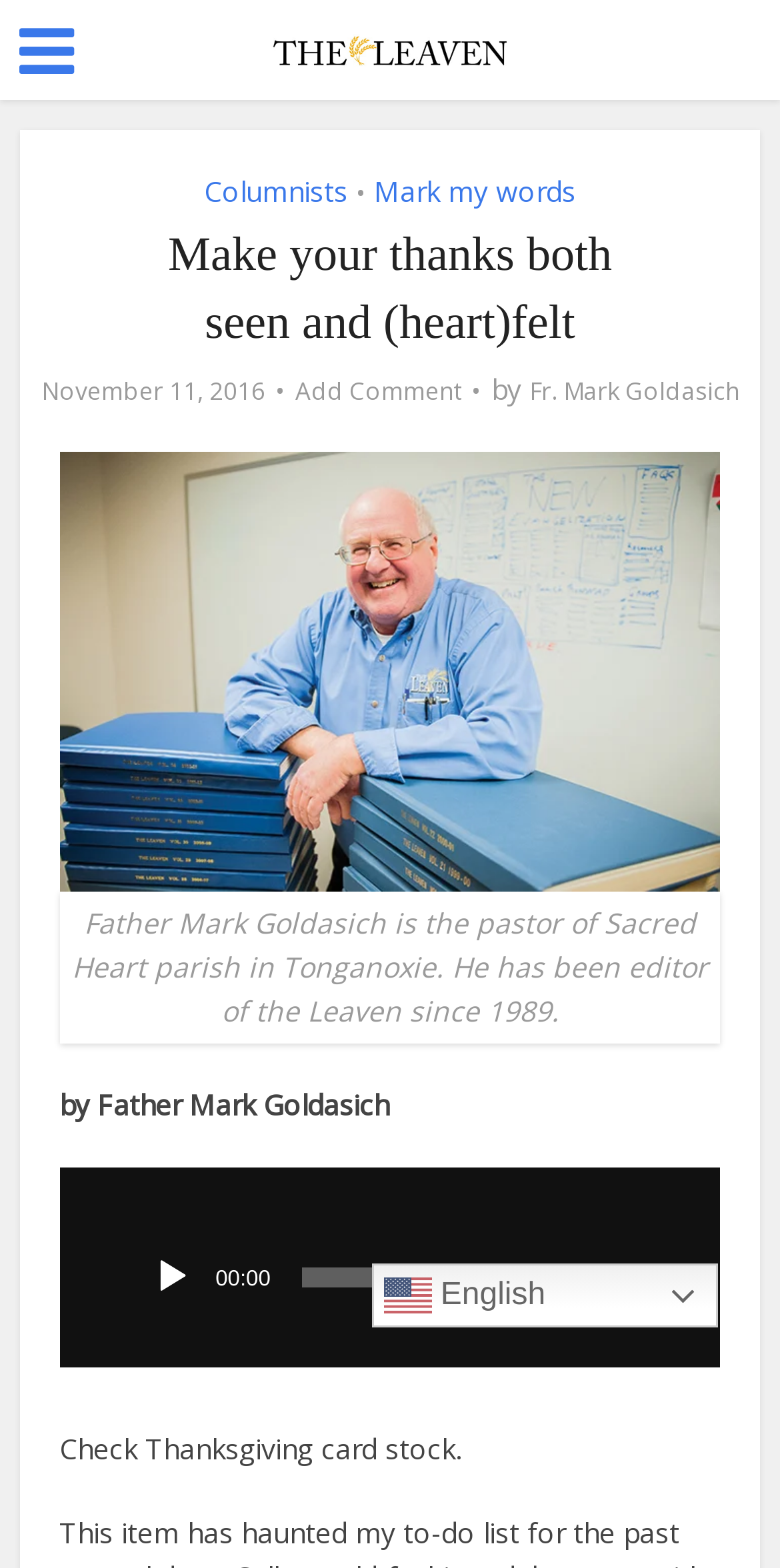What is the name of the newspaper? From the image, respond with a single word or brief phrase.

The Leaven Catholic Newspaper